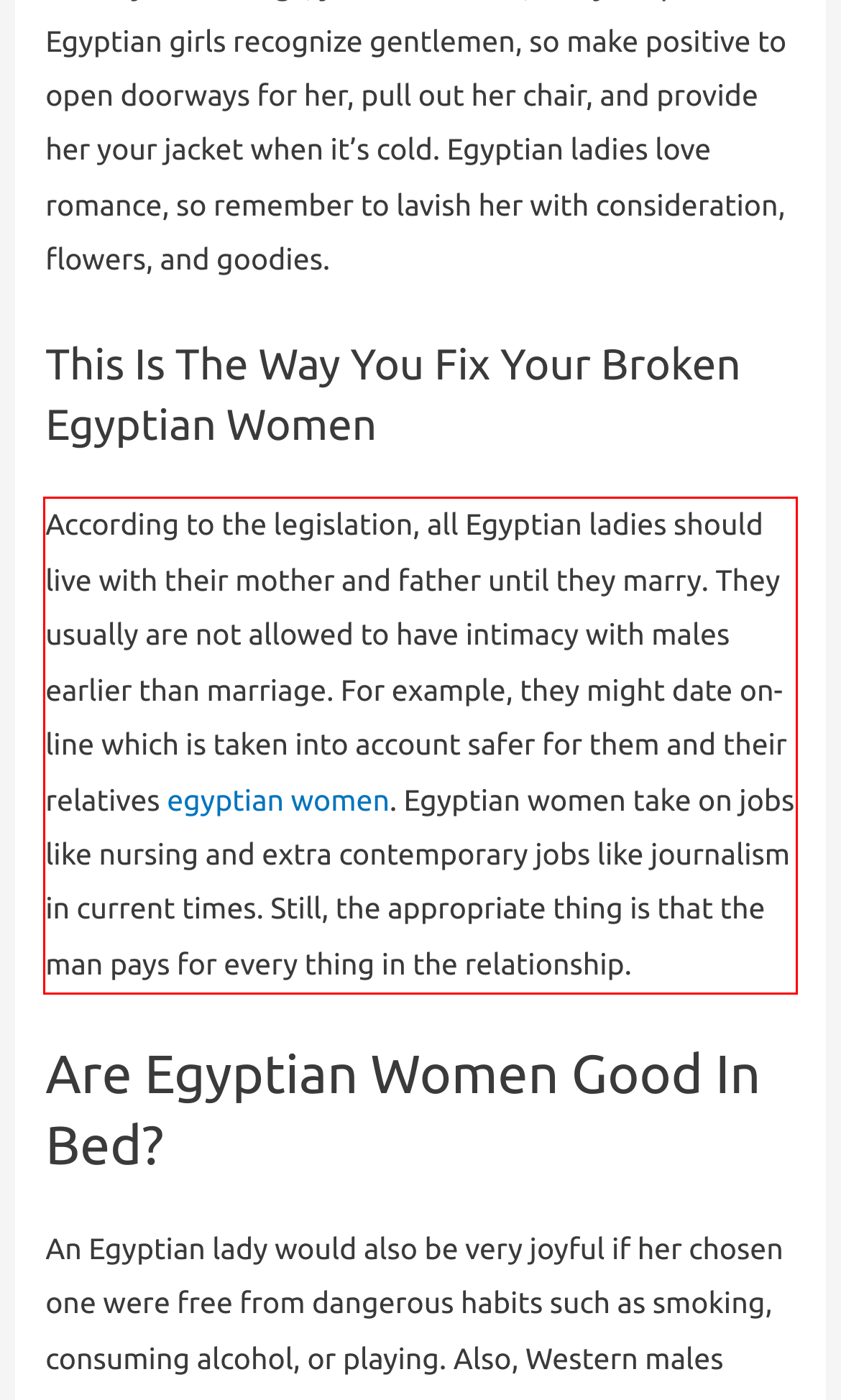You are provided with a webpage screenshot that includes a red rectangle bounding box. Extract the text content from within the bounding box using OCR.

According to the legislation, all Egyptian ladies should live with their mother and father until they marry. They usually are not allowed to have intimacy with males earlier than marriage. For example, they might date on-line which is taken into account safer for them and their relatives egyptian women. Egyptian women take on jobs like nursing and extra contemporary jobs like journalism in current times. Still, the appropriate thing is that the man pays for every thing in the relationship.